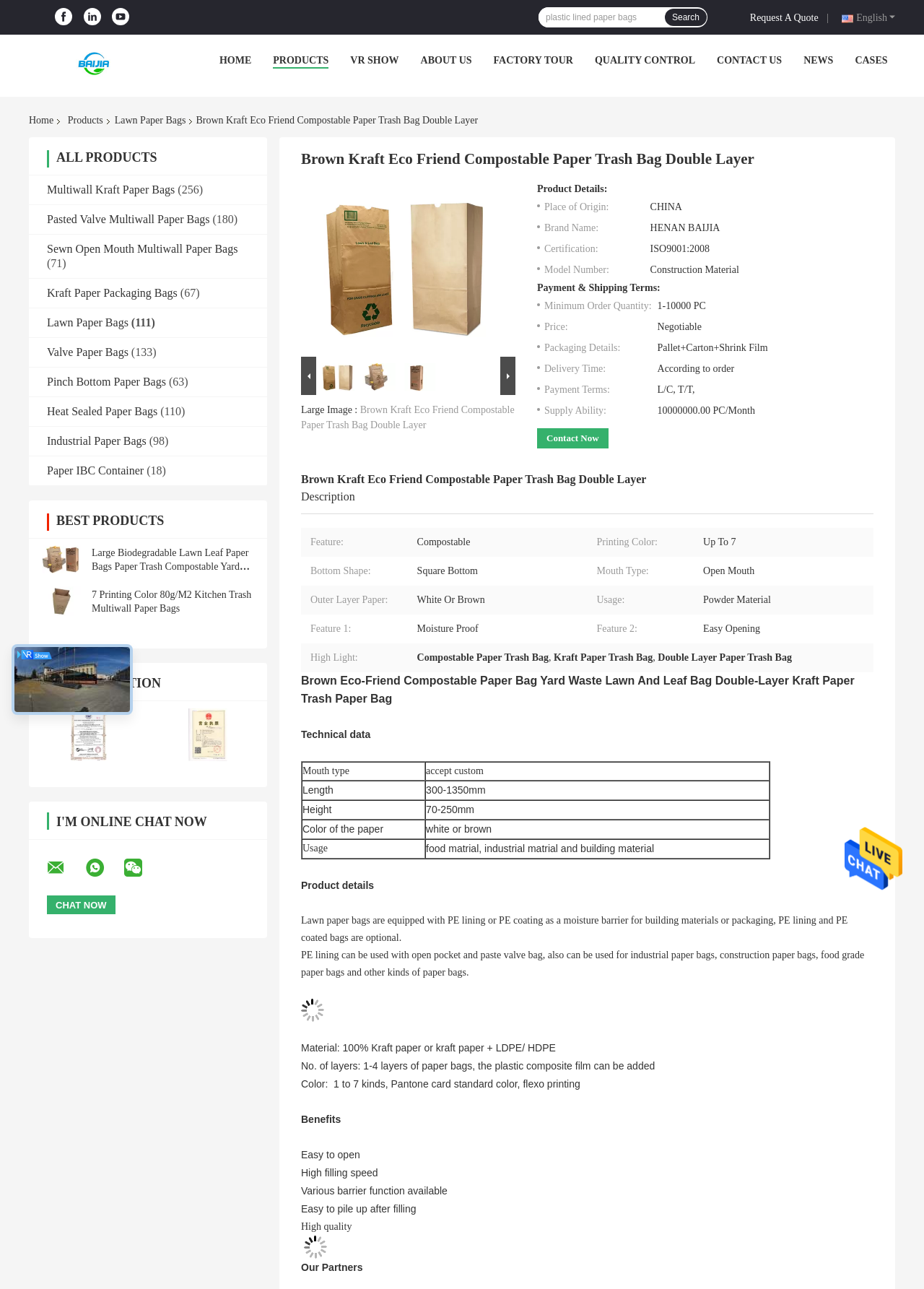What type of products are featured on the webpage?
Give a detailed explanation using the information visible in the image.

I determined the type of products by looking at the headings, links, and images on the webpage, which consistently mention and display paper bags and packaging products.